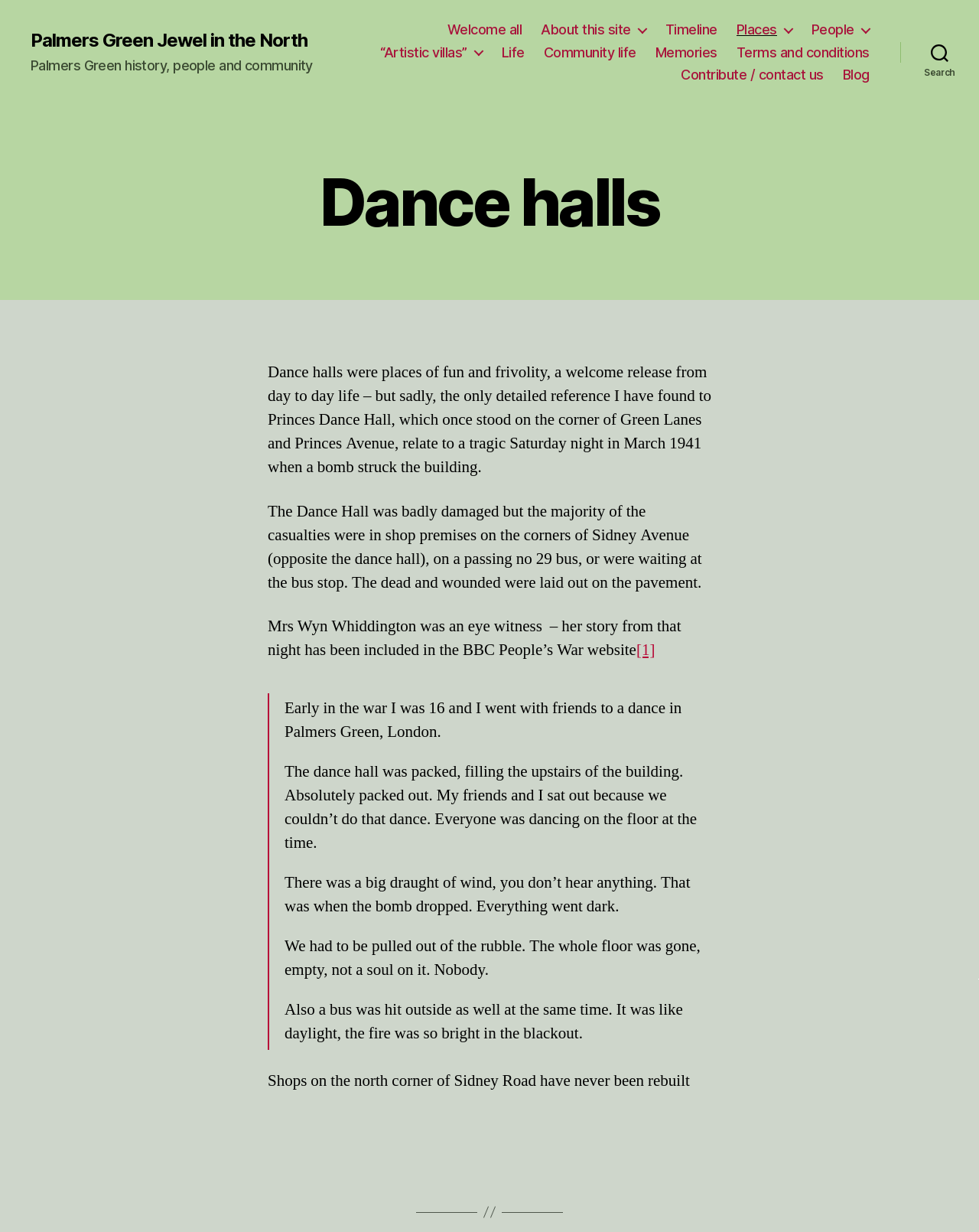Pinpoint the bounding box coordinates of the element that must be clicked to accomplish the following instruction: "Visit the 'Blog'". The coordinates should be in the format of four float numbers between 0 and 1, i.e., [left, top, right, bottom].

[0.861, 0.054, 0.888, 0.068]